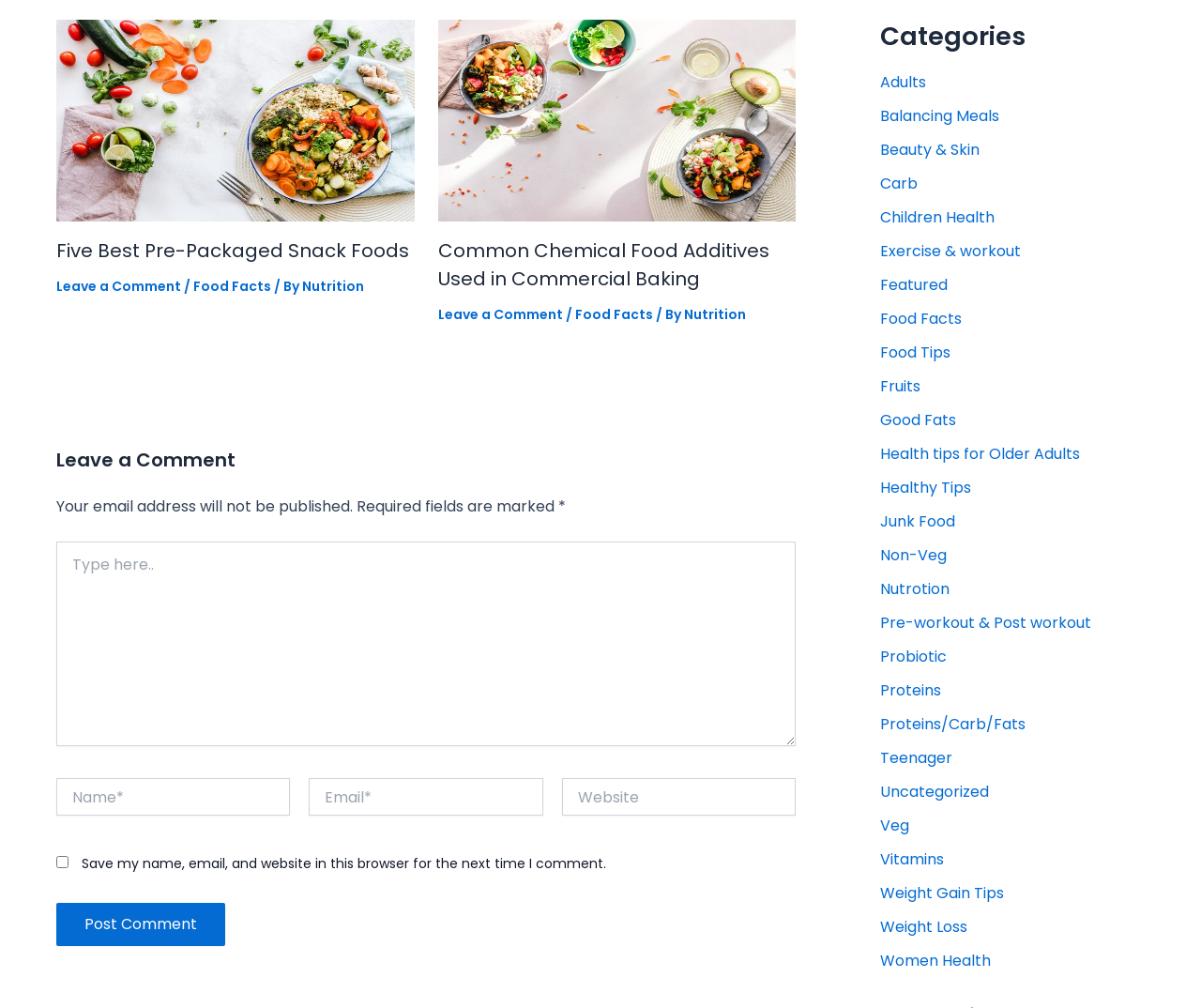What is the title of the first article?
Refer to the image and respond with a one-word or short-phrase answer.

Five Best Pre-Packaged Snack Foods